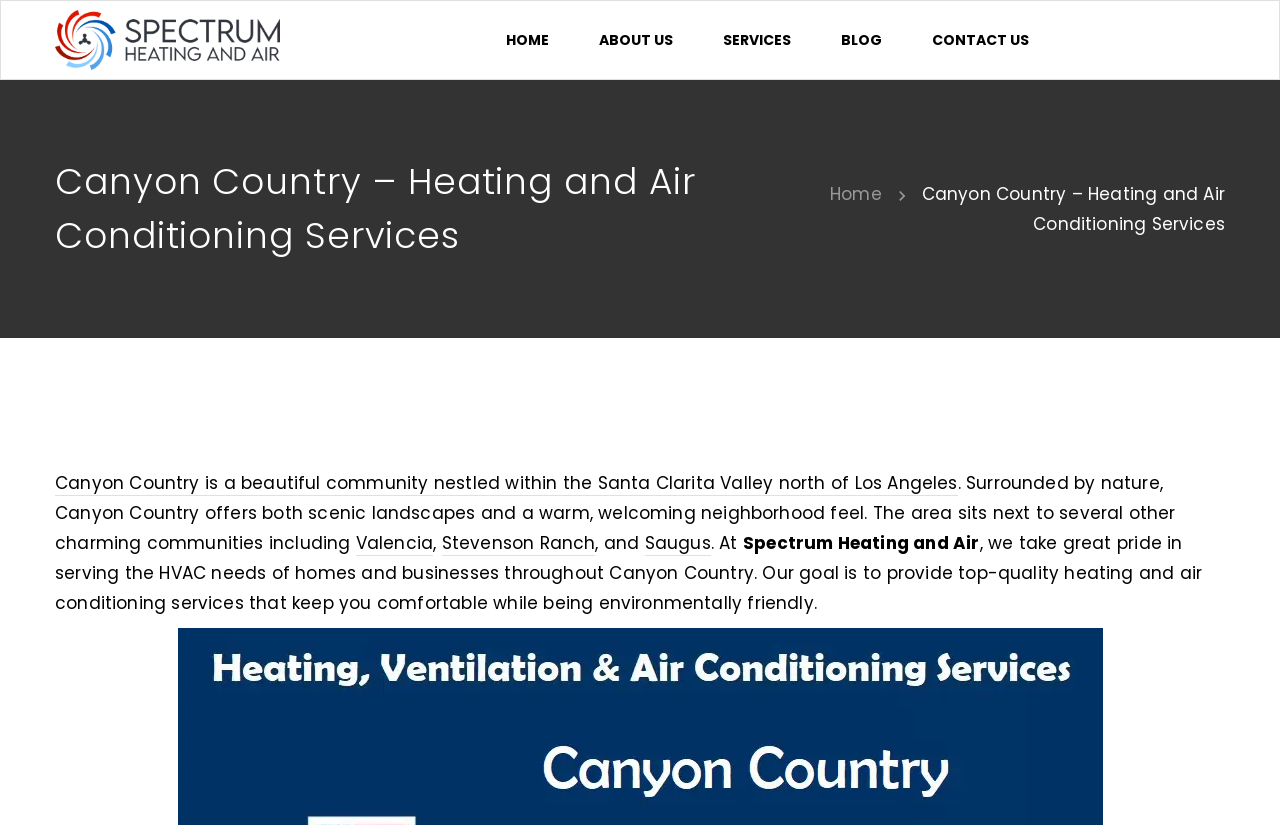Highlight the bounding box coordinates of the element that should be clicked to carry out the following instruction: "Read the 'Canyon Country is a beautiful community...' article". The coordinates must be given as four float numbers ranging from 0 to 1, i.e., [left, top, right, bottom].

[0.043, 0.571, 0.748, 0.601]